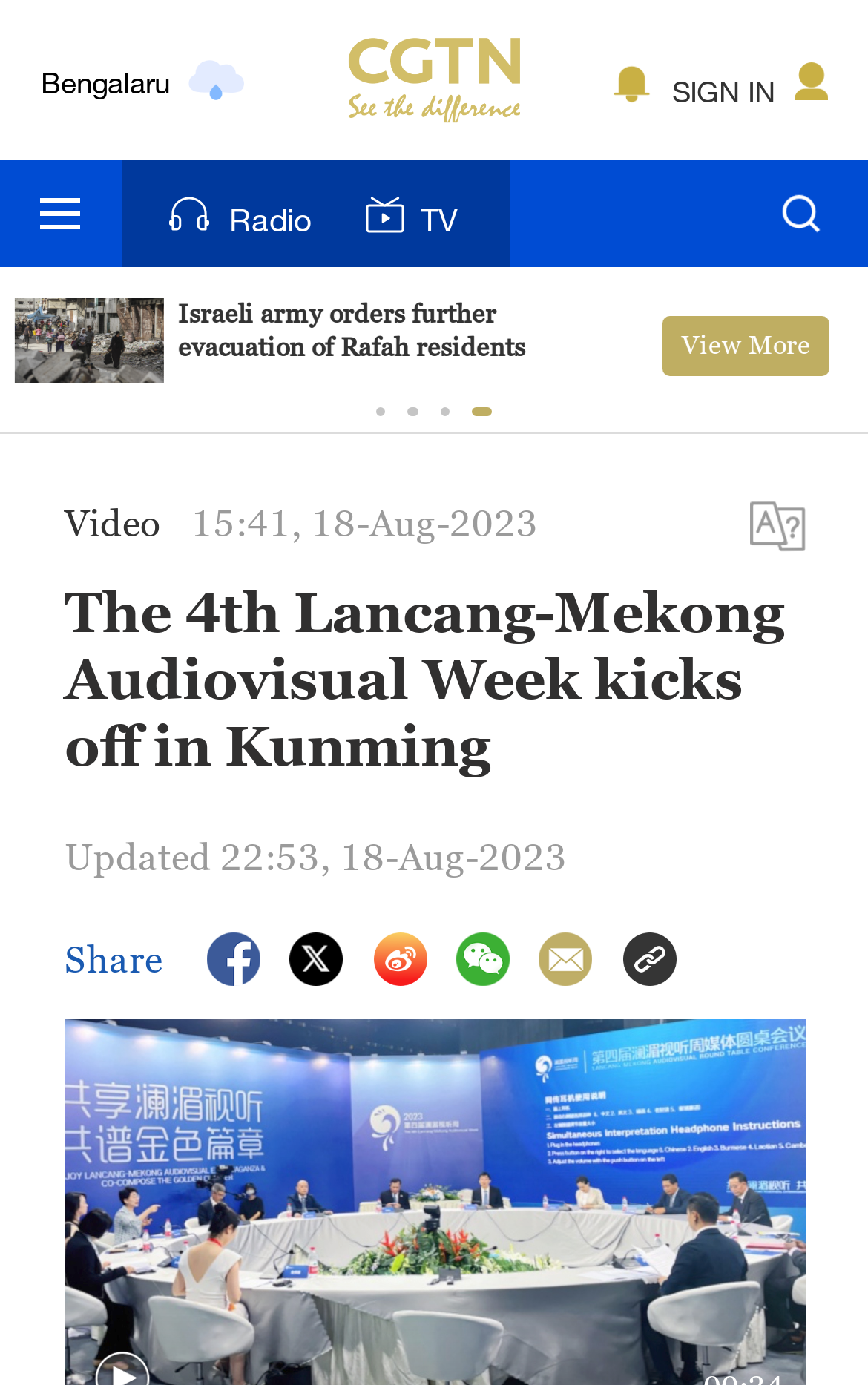Kindly respond to the following question with a single word or a brief phrase: 
How many cities are listed with weather information?

10